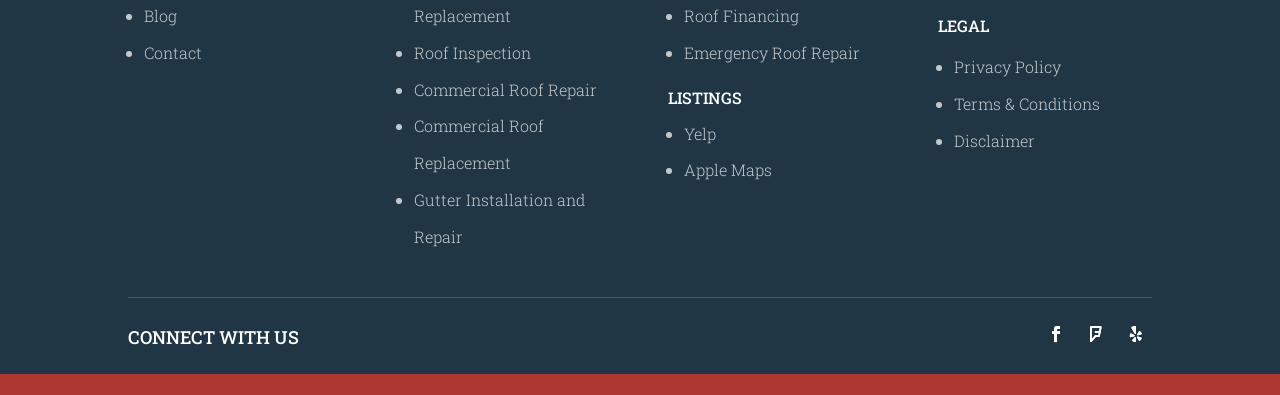What type of content is listed under 'LISTINGS'?
Using the information from the image, give a concise answer in one word or a short phrase.

Yelp, Apple Maps